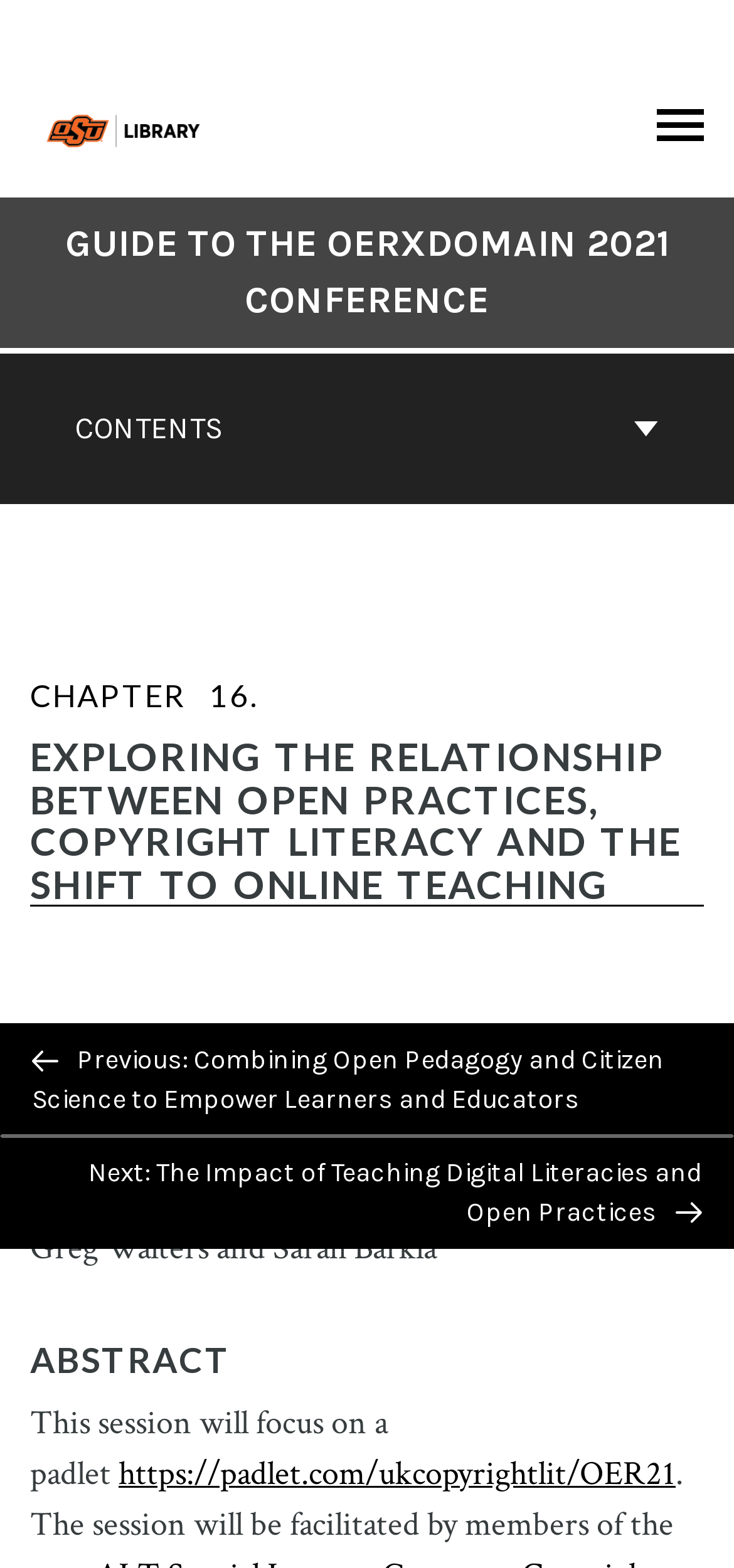Refer to the image and answer the question with as much detail as possible: What is the previous chapter about?

The previous/next navigation section has a link to the previous chapter, which is titled 'Combining Open Pedagogy and Citizen Science to Empower Learners and Educators', indicating that the previous chapter is about combining open pedagogy and citizen science.